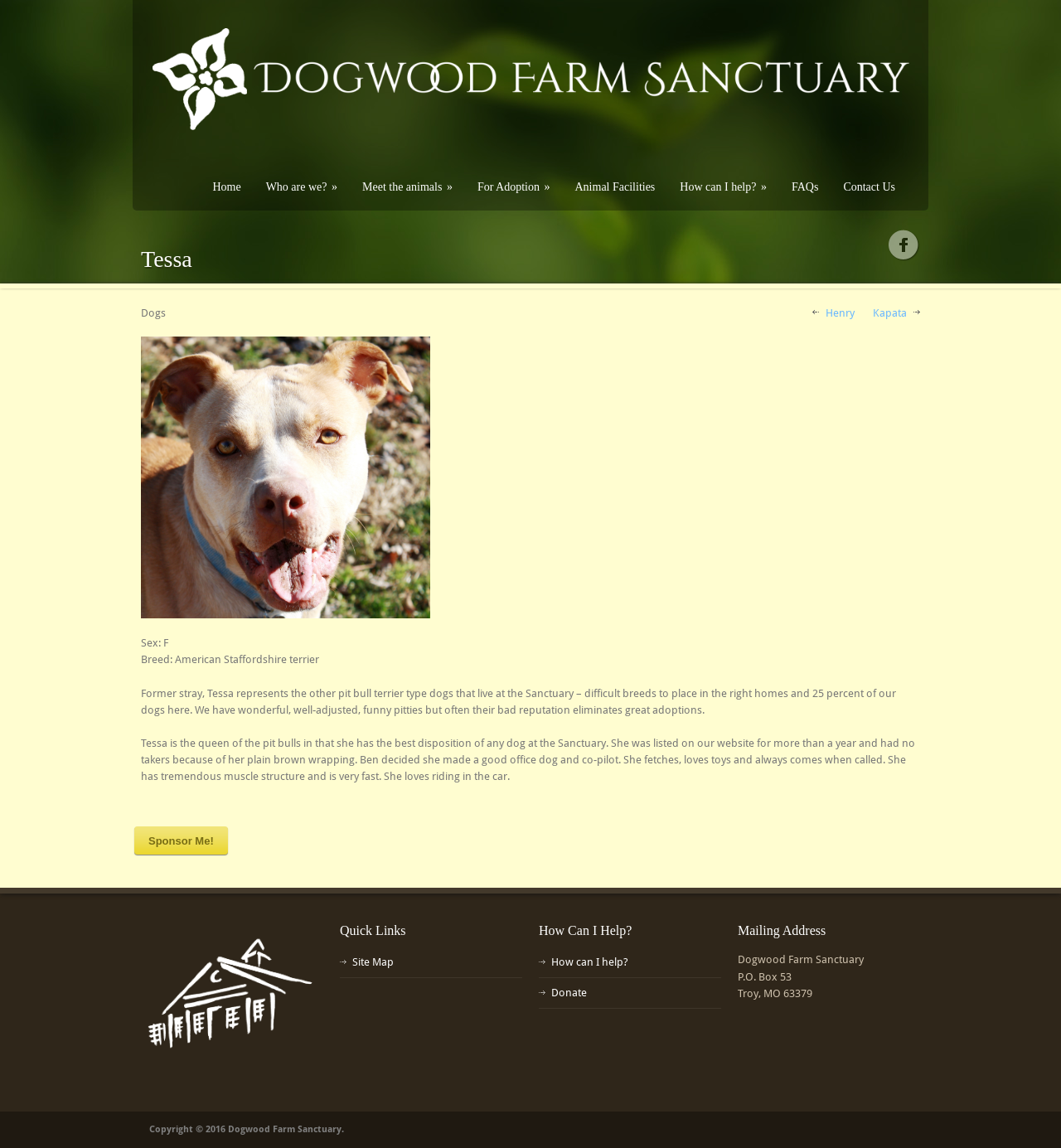Using the element description: "Heather", determine the bounding box coordinates. The coordinates should be in the format [left, top, right, bottom], with values between 0 and 1.

None